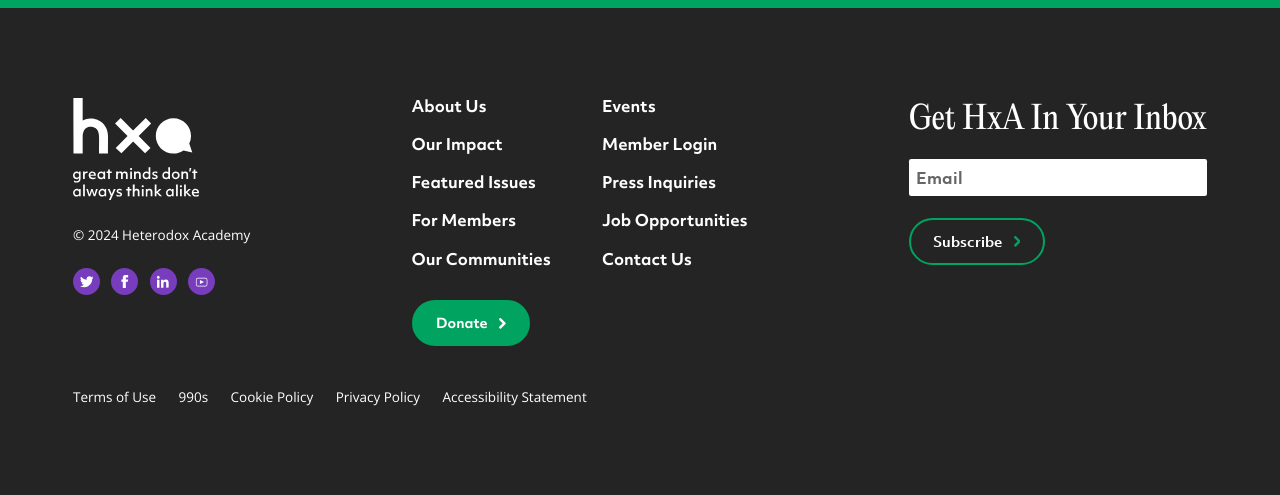Please locate the bounding box coordinates of the element that needs to be clicked to achieve the following instruction: "Subscribe to the newsletter". The coordinates should be four float numbers between 0 and 1, i.e., [left, top, right, bottom].

[0.71, 0.441, 0.816, 0.535]